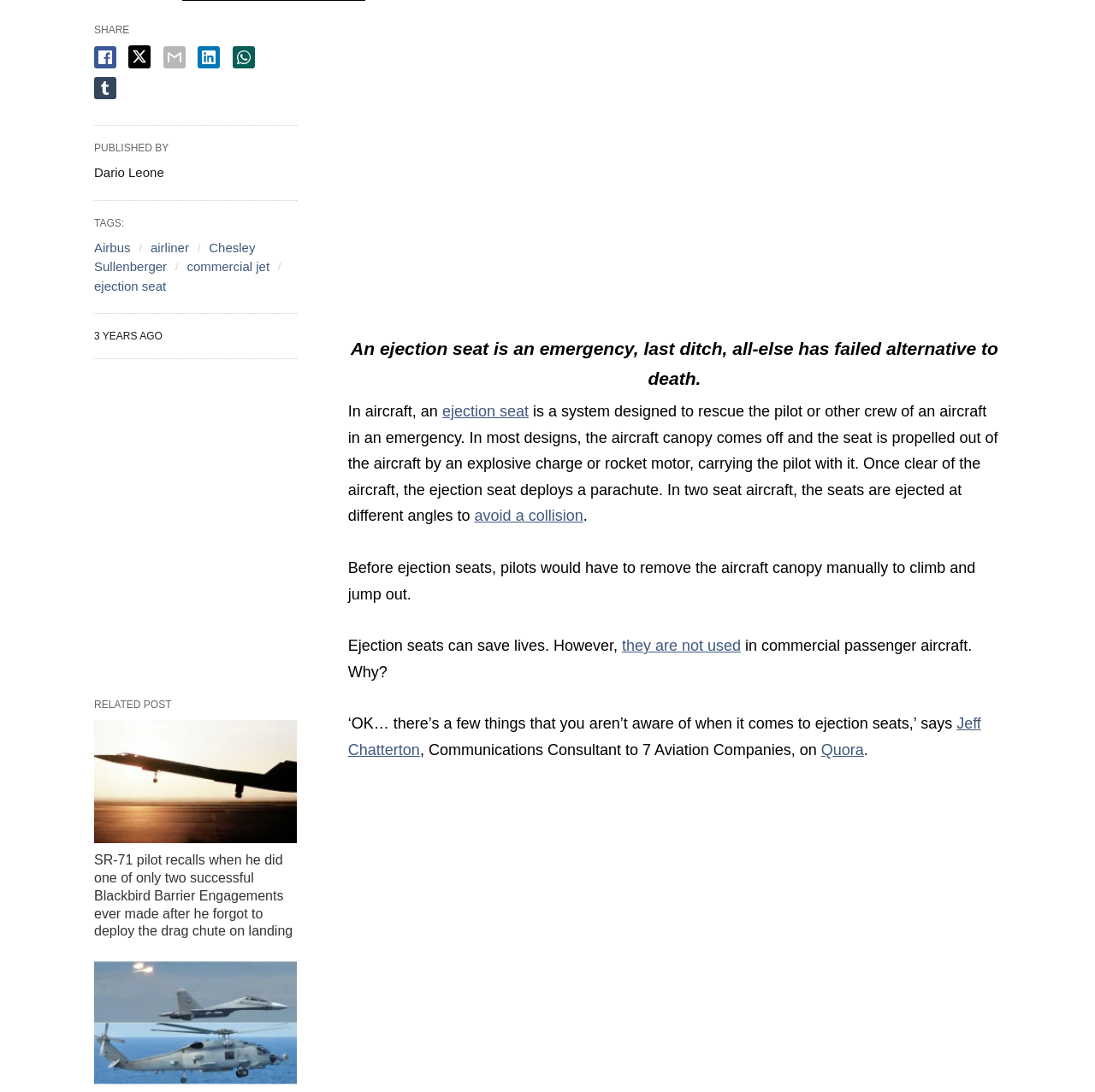Indicate the bounding box coordinates of the element that must be clicked to execute the instruction: "Click on 'Home'". The coordinates should be given as four float numbers between 0 and 1, i.e., [left, top, right, bottom].

None